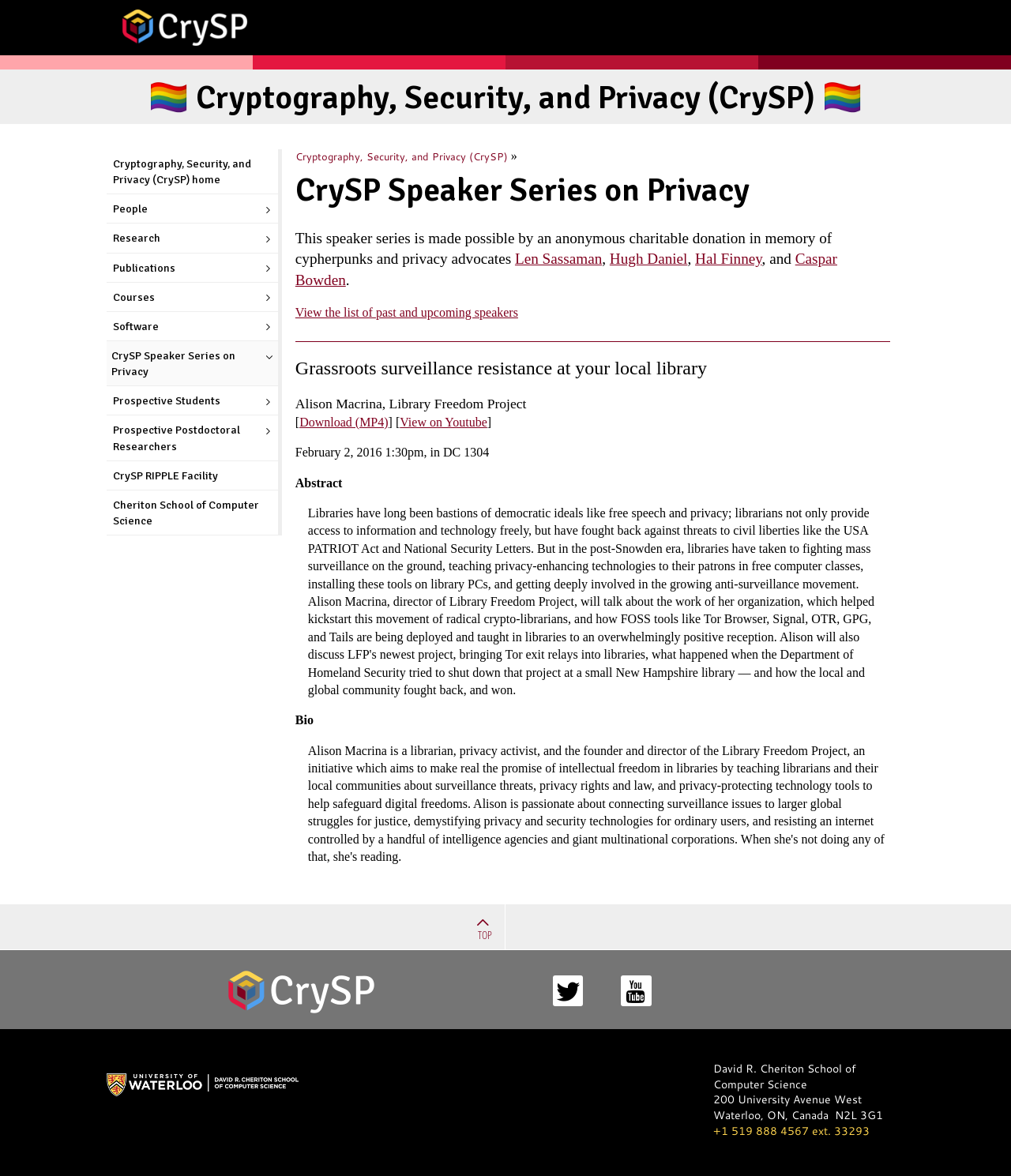What is the name of the speaker series? Using the information from the screenshot, answer with a single word or phrase.

CrySP Speaker Series on Privacy